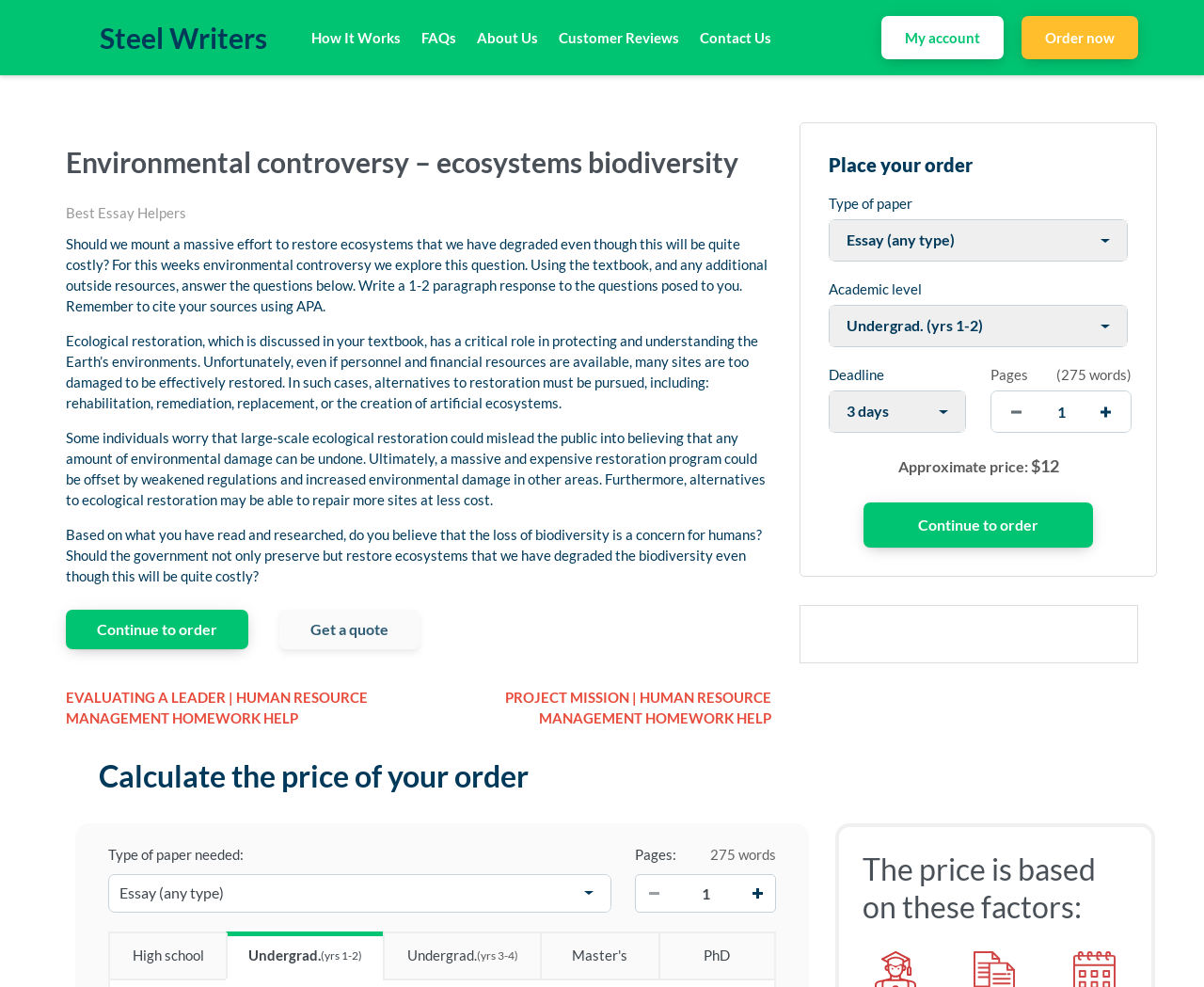From the element description: "Continue to order", extract the bounding box coordinates of the UI element. The coordinates should be expressed as four float numbers between 0 and 1, in the order [left, top, right, bottom].

[0.055, 0.617, 0.206, 0.657]